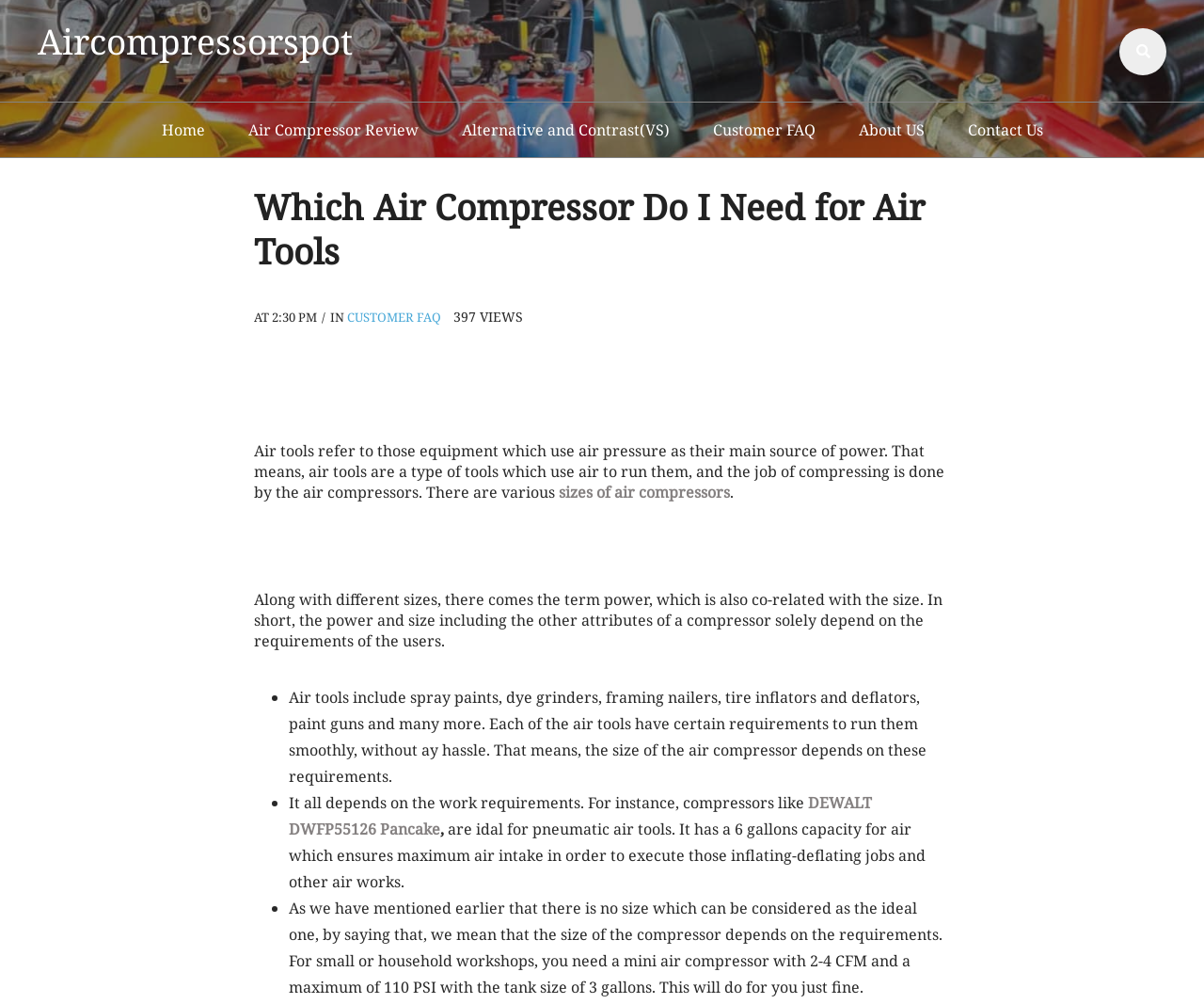Determine the bounding box coordinates of the clickable element to complete this instruction: "go to Aircompressorspot". Provide the coordinates in the format of four float numbers between 0 and 1, [left, top, right, bottom].

[0.031, 0.017, 0.293, 0.065]